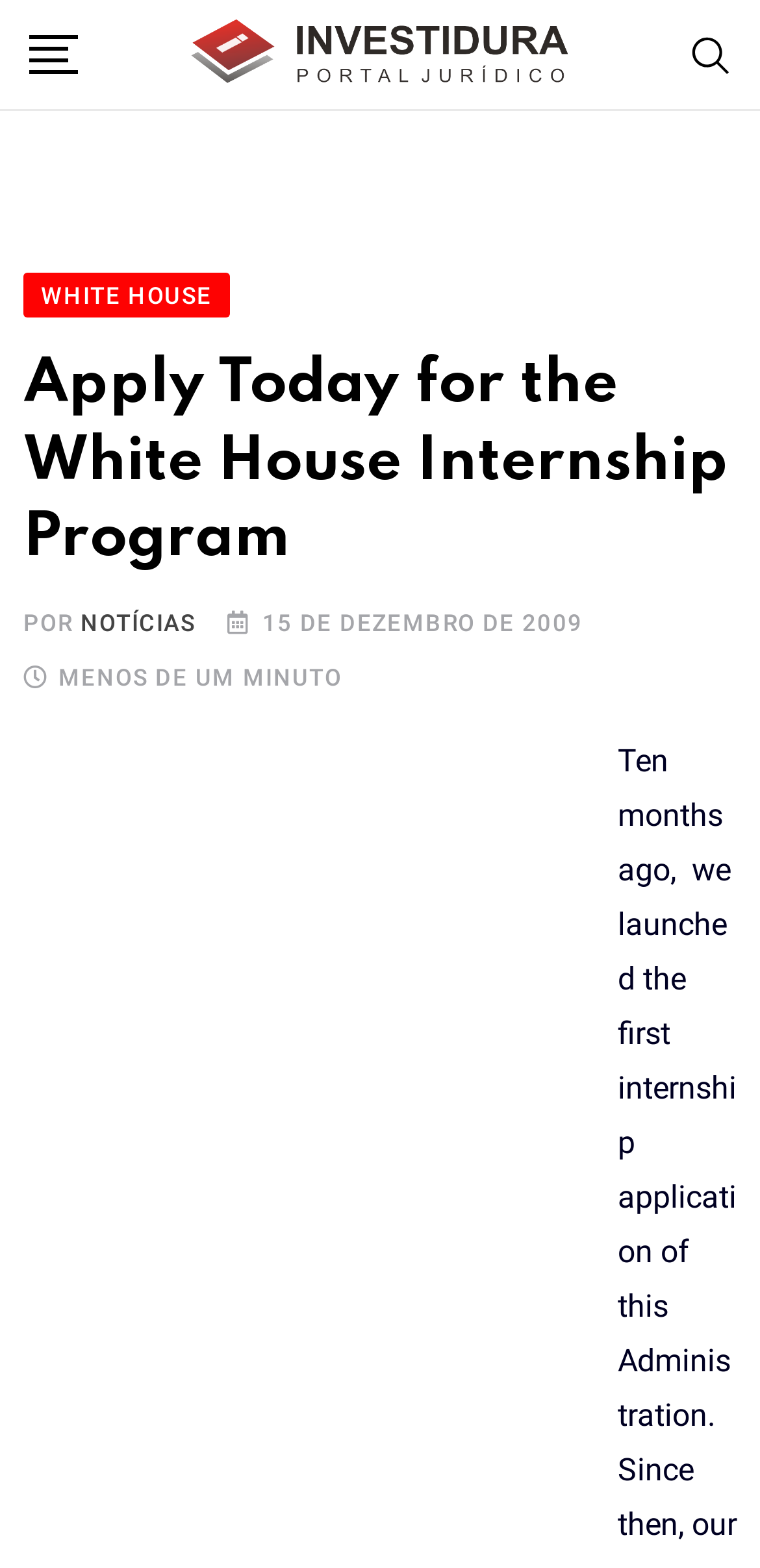Answer the question in one word or a short phrase:
What is the name of the program?

White House Internship Program